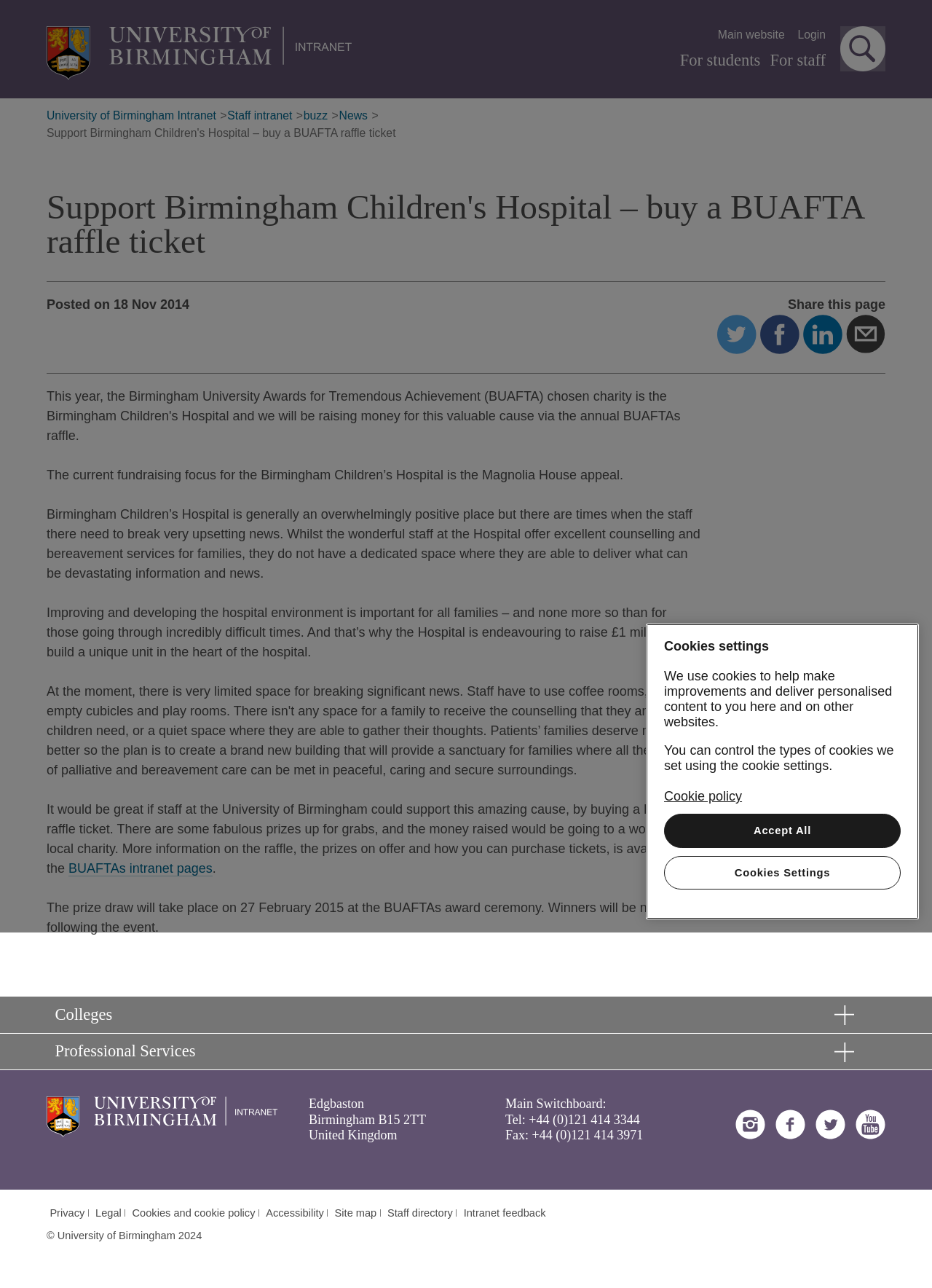Identify the bounding box coordinates of the clickable section necessary to follow the following instruction: "Search". The coordinates should be presented as four float numbers from 0 to 1, i.e., [left, top, right, bottom].

[0.902, 0.02, 0.95, 0.055]